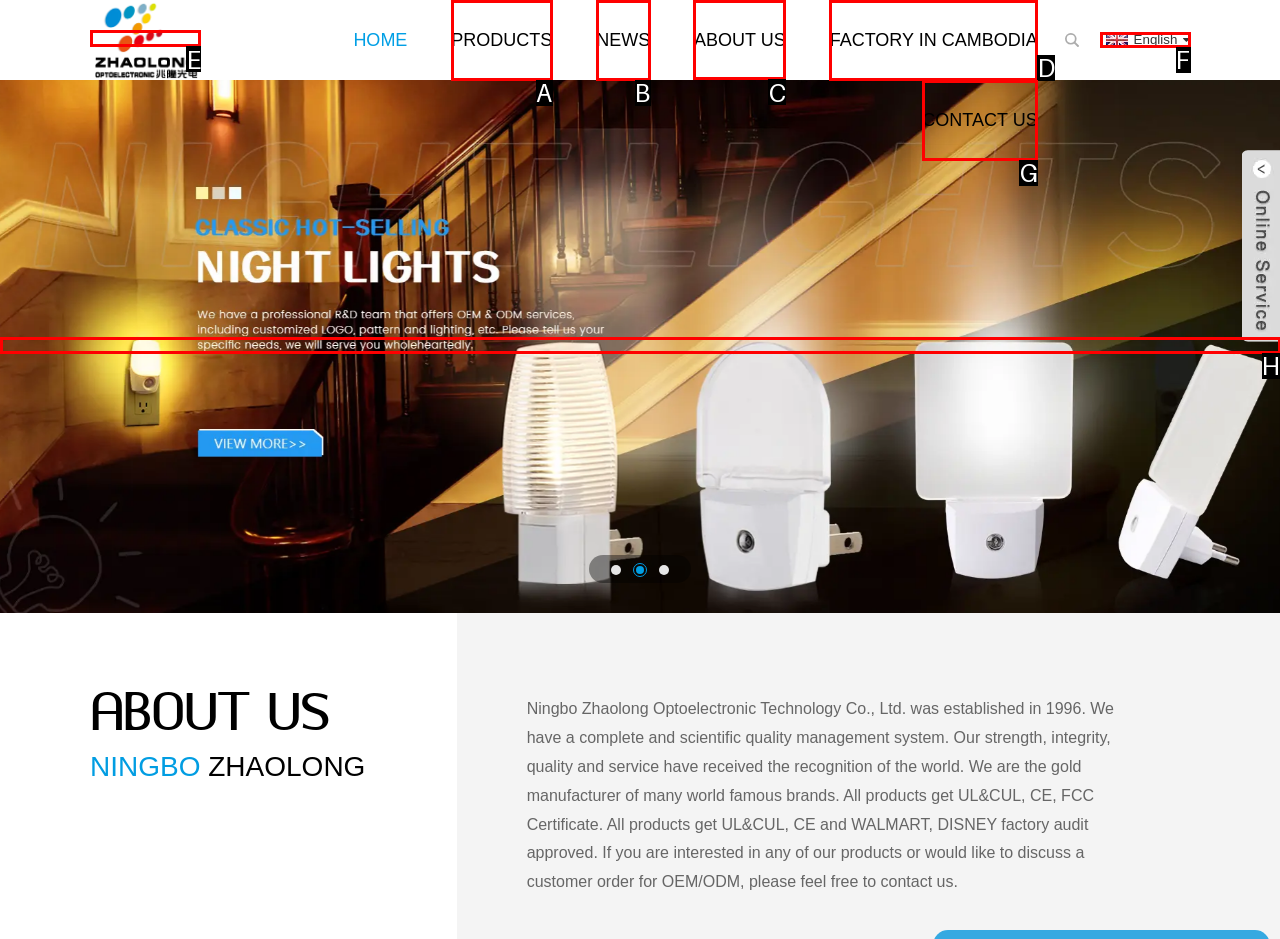Please identify the correct UI element to click for the task: View the ABOUT US page Respond with the letter of the appropriate option.

C